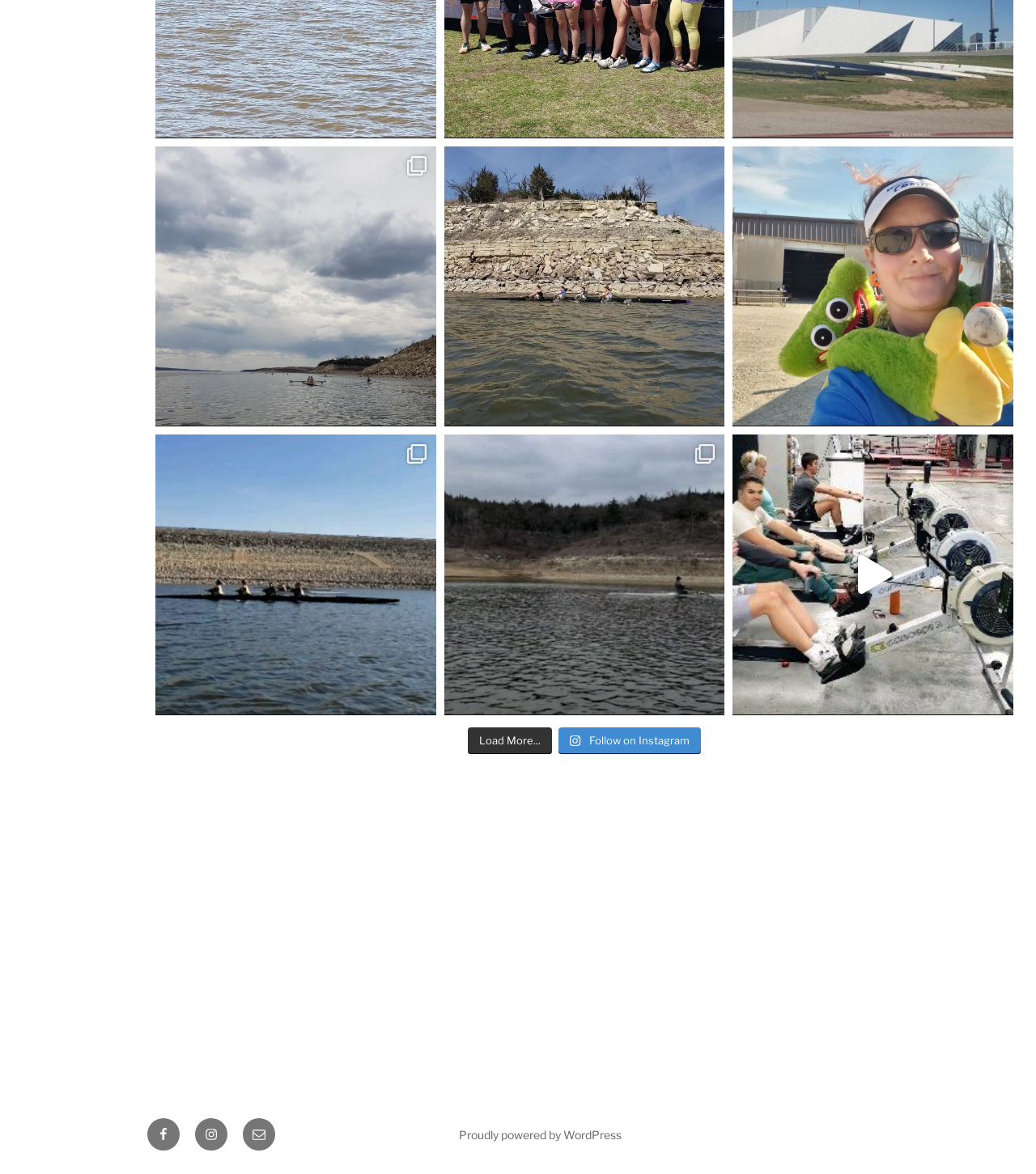Please identify the bounding box coordinates of the element on the webpage that should be clicked to follow this instruction: "Follow on Instagram". The bounding box coordinates should be given as four float numbers between 0 and 1, formatted as [left, top, right, bottom].

[0.539, 0.619, 0.676, 0.642]